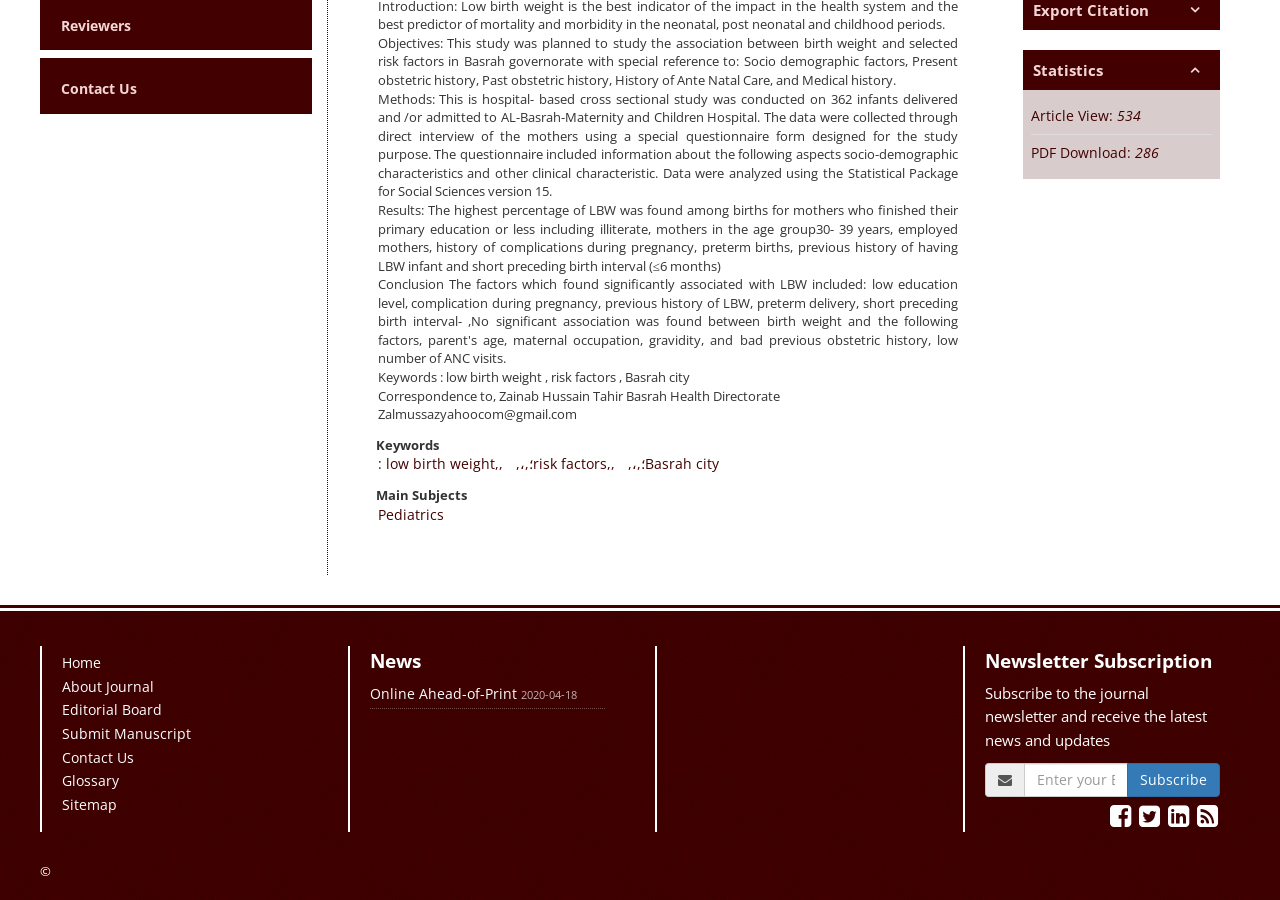Based on the element description ": low birth weight,,", predict the bounding box coordinates of the UI element.

[0.295, 0.505, 0.393, 0.526]